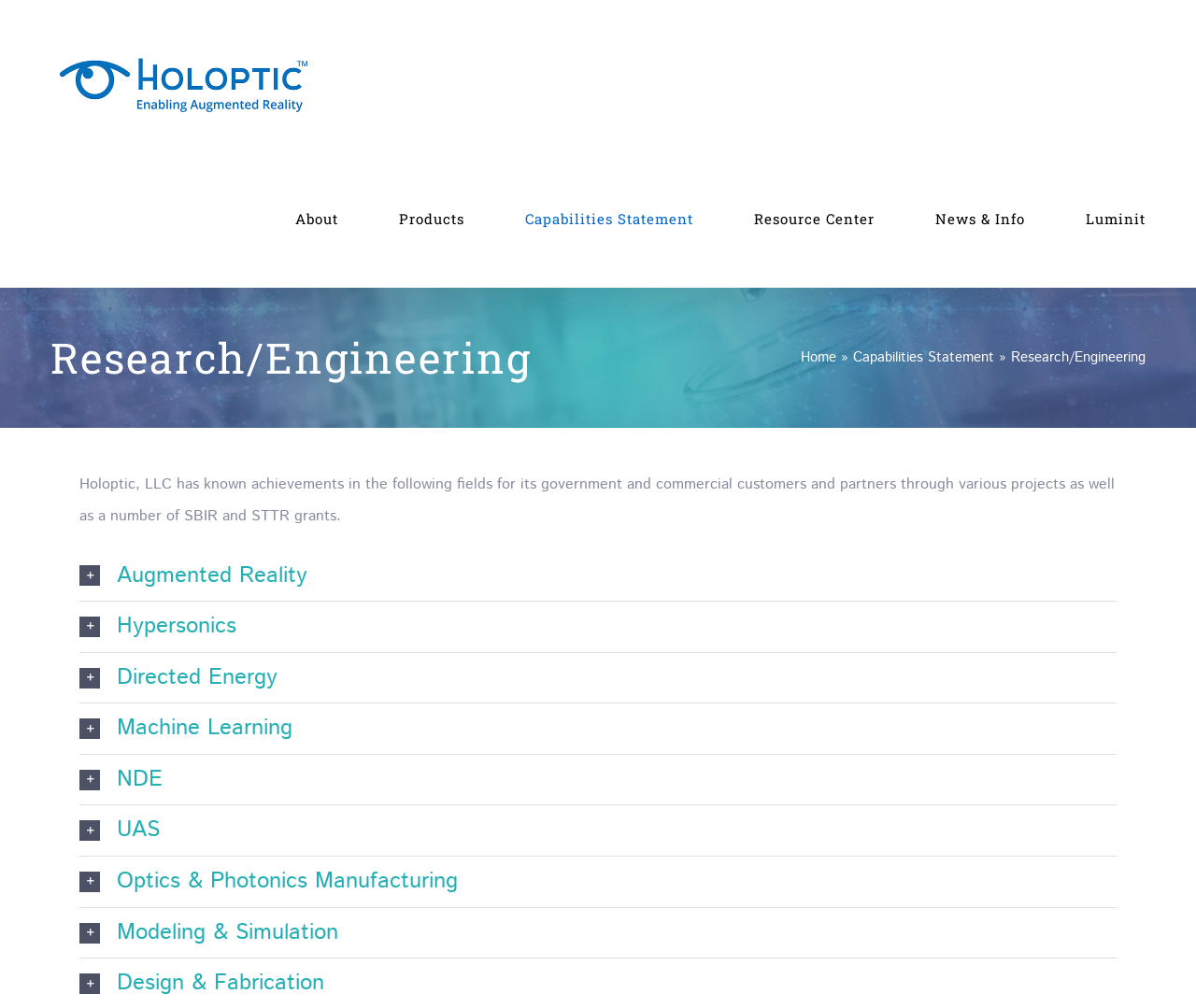Highlight the bounding box coordinates of the element you need to click to perform the following instruction: "Click on the Home link."

[0.669, 0.344, 0.699, 0.364]